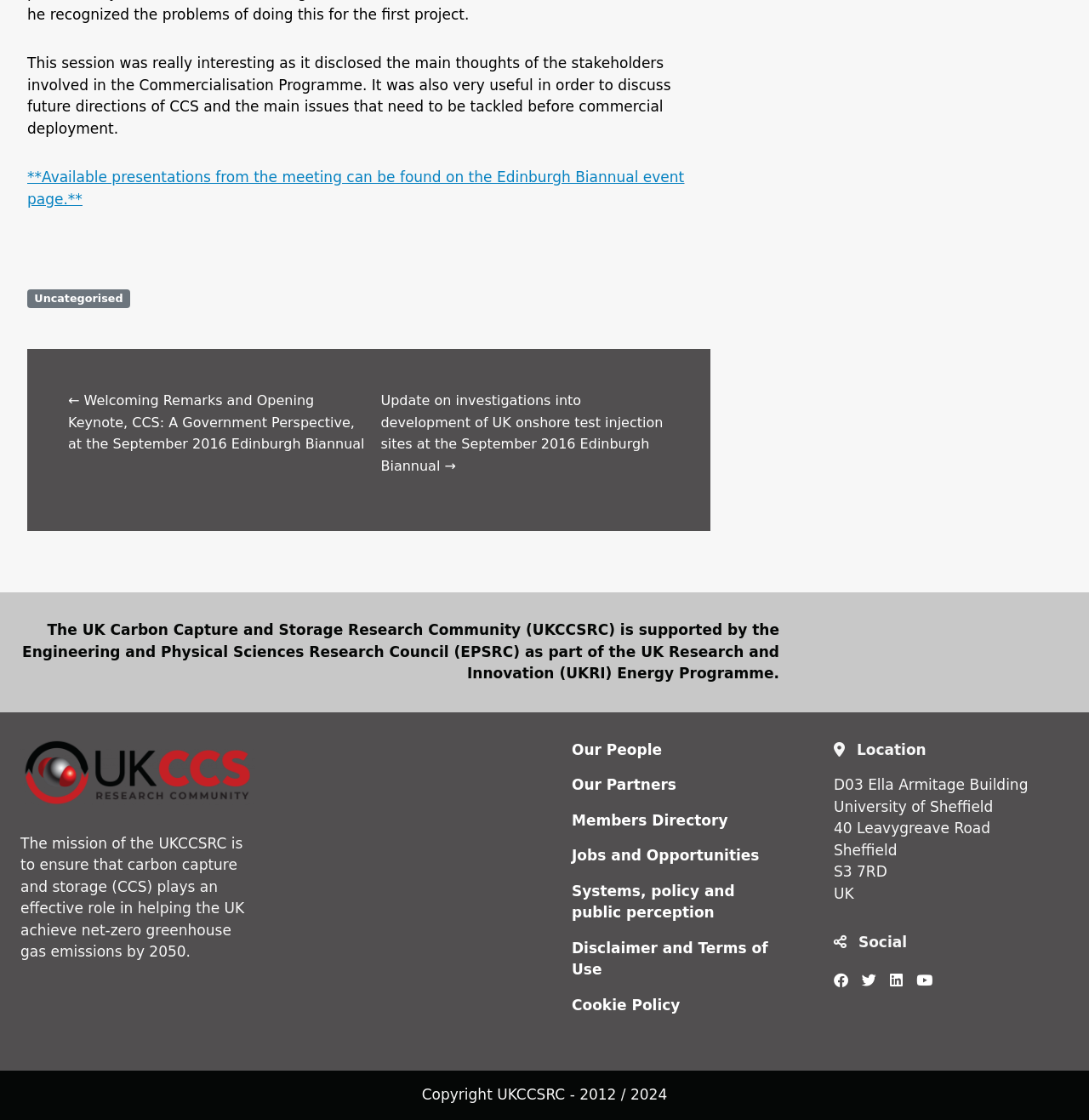Given the element description "Jobs and Opportunities" in the screenshot, predict the bounding box coordinates of that UI element.

[0.525, 0.756, 0.697, 0.771]